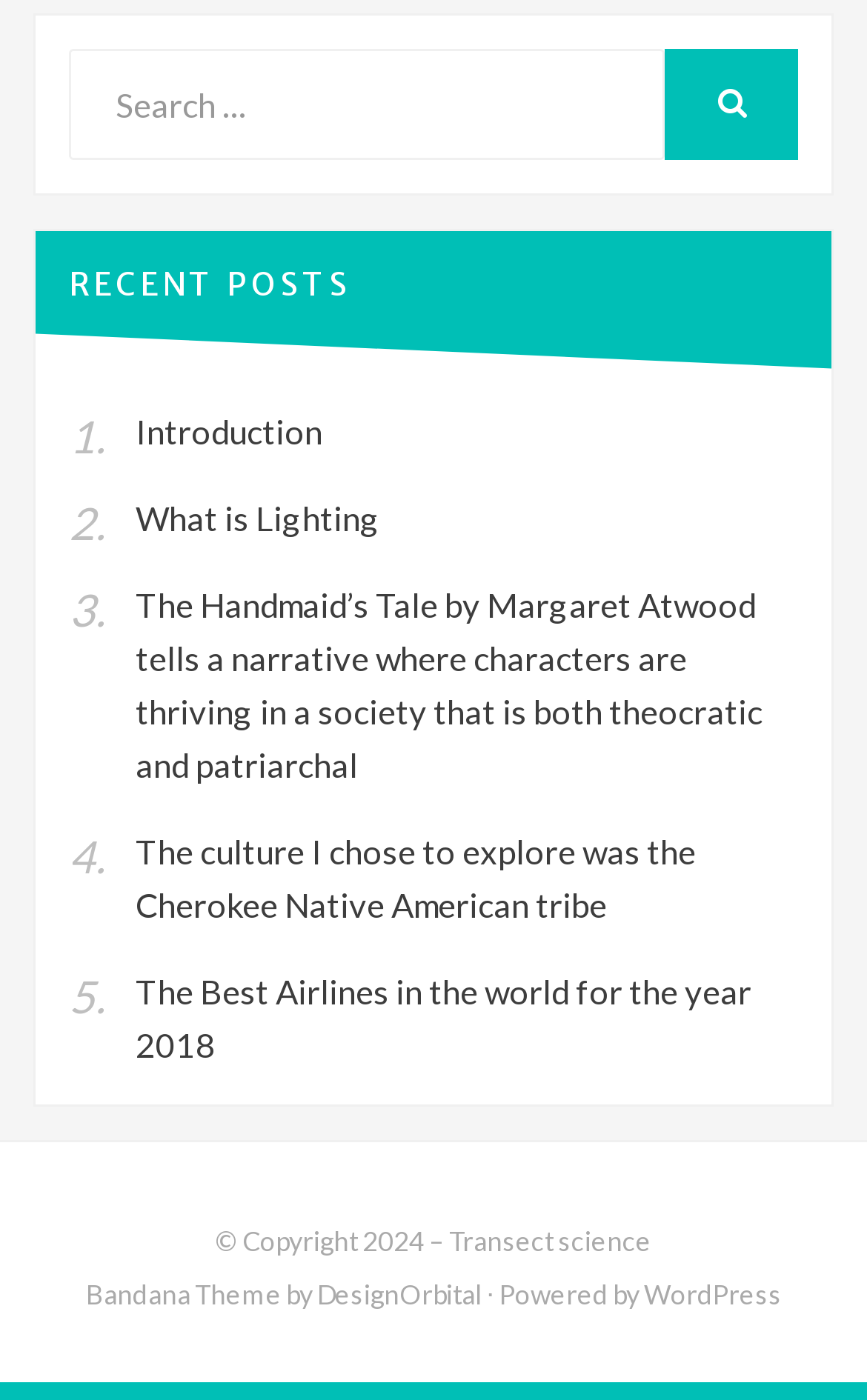Predict the bounding box coordinates of the area that should be clicked to accomplish the following instruction: "Visit the WordPress website". The bounding box coordinates should consist of four float numbers between 0 and 1, i.e., [left, top, right, bottom].

[0.742, 0.913, 0.901, 0.937]